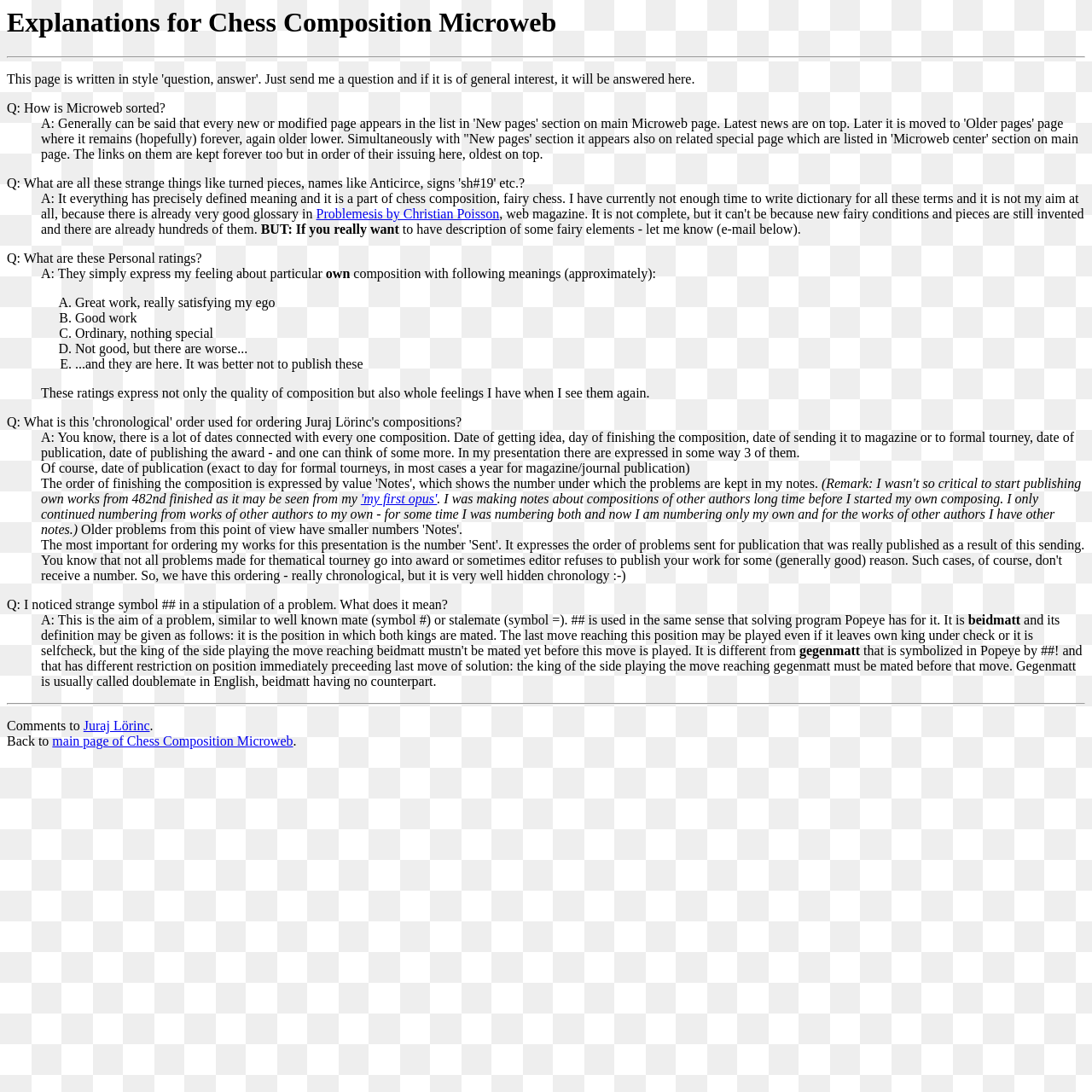What does the symbol ## mean in a problem stipulation?
Provide an in-depth answer to the question, covering all aspects.

According to the description list, the symbol ## in a problem stipulation means beidmatt or gegenmatt, which is similar to the well-known mate (symbol #) or stalemate (symbol =), and is used to indicate the aim of a problem.